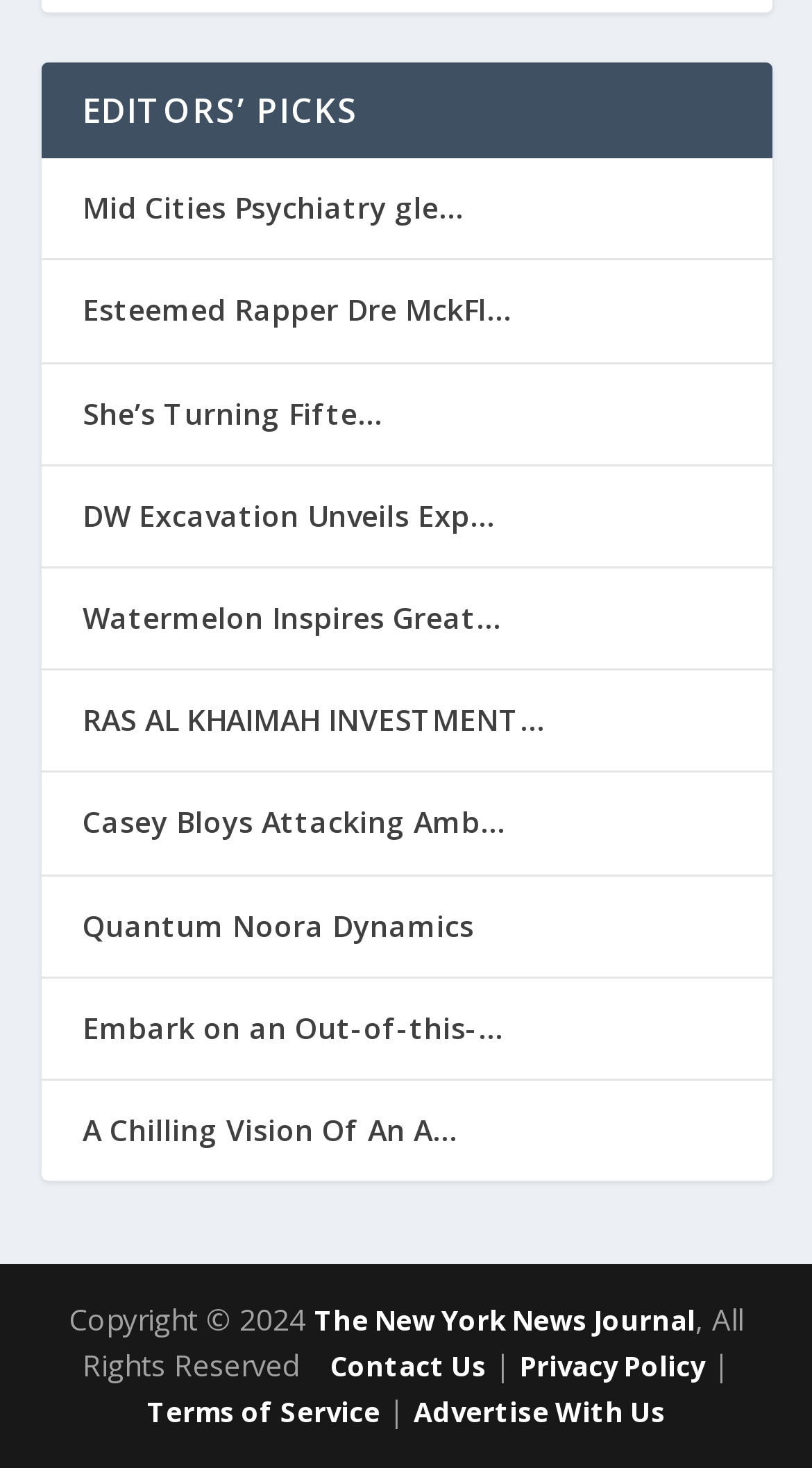Refer to the image and answer the question with as much detail as possible: What is the title of the section at the top?

The title of the section at the top is 'EDITORS’ PICKS' which is indicated by the heading element with the text 'EDITORS’ PICKS' at the top of the webpage.